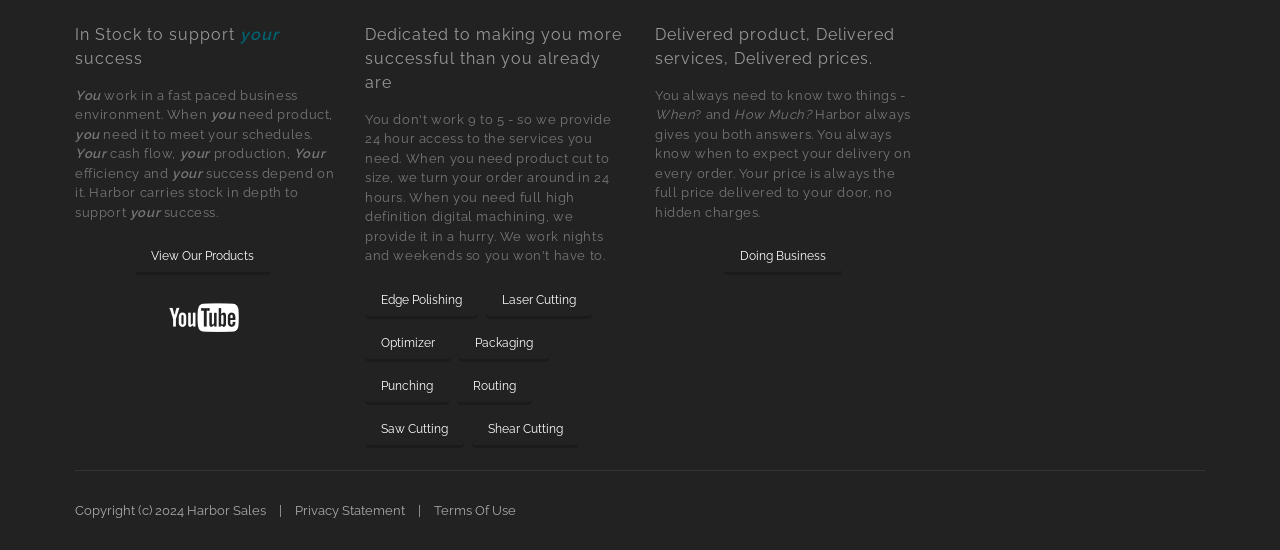Point out the bounding box coordinates of the section to click in order to follow this instruction: "Watch videos on YouTube".

[0.13, 0.561, 0.19, 0.588]